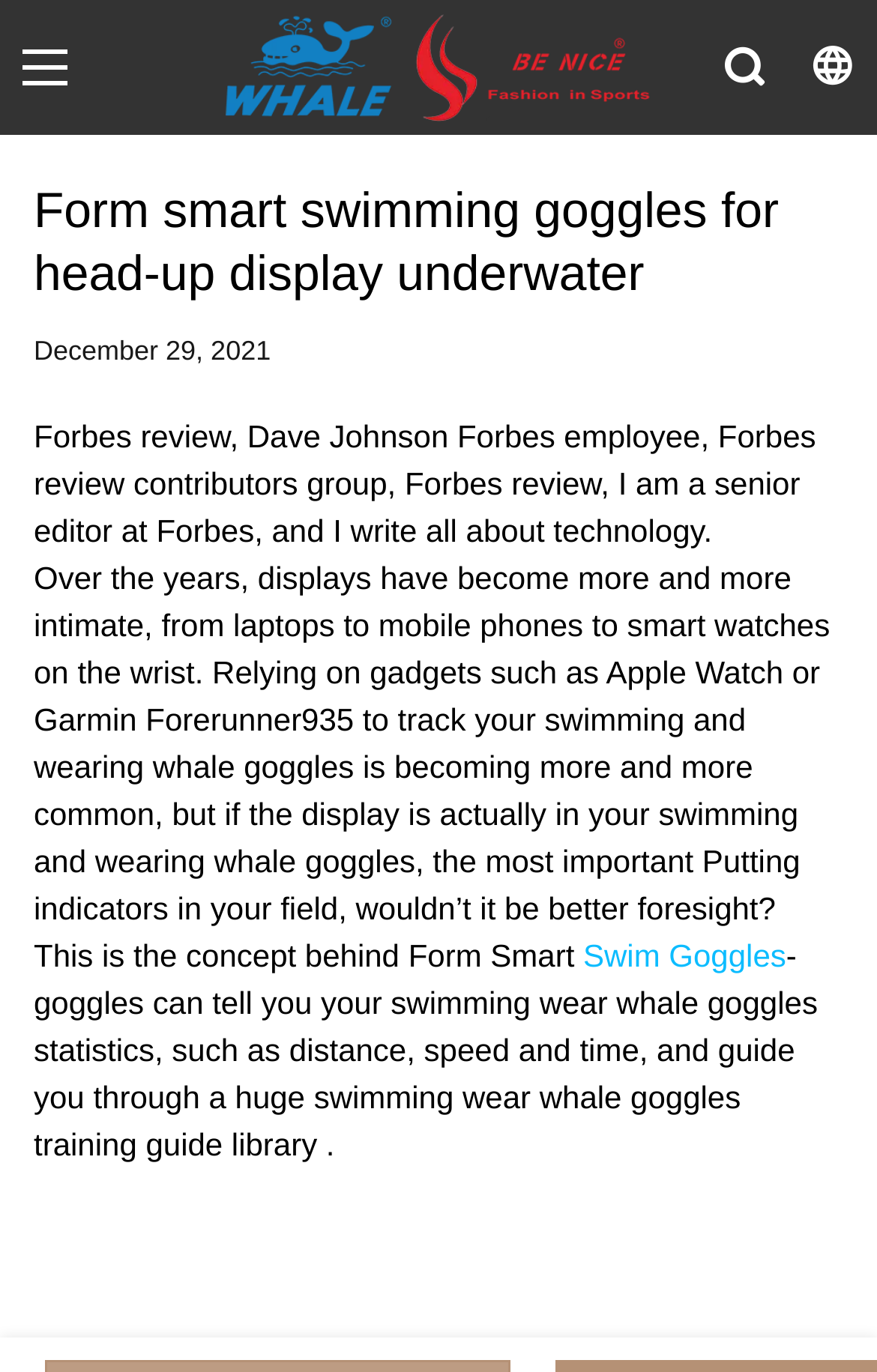Give a one-word or short phrase answer to the question: 
What is the concept behind Form Smart?

Display in swimming goggles